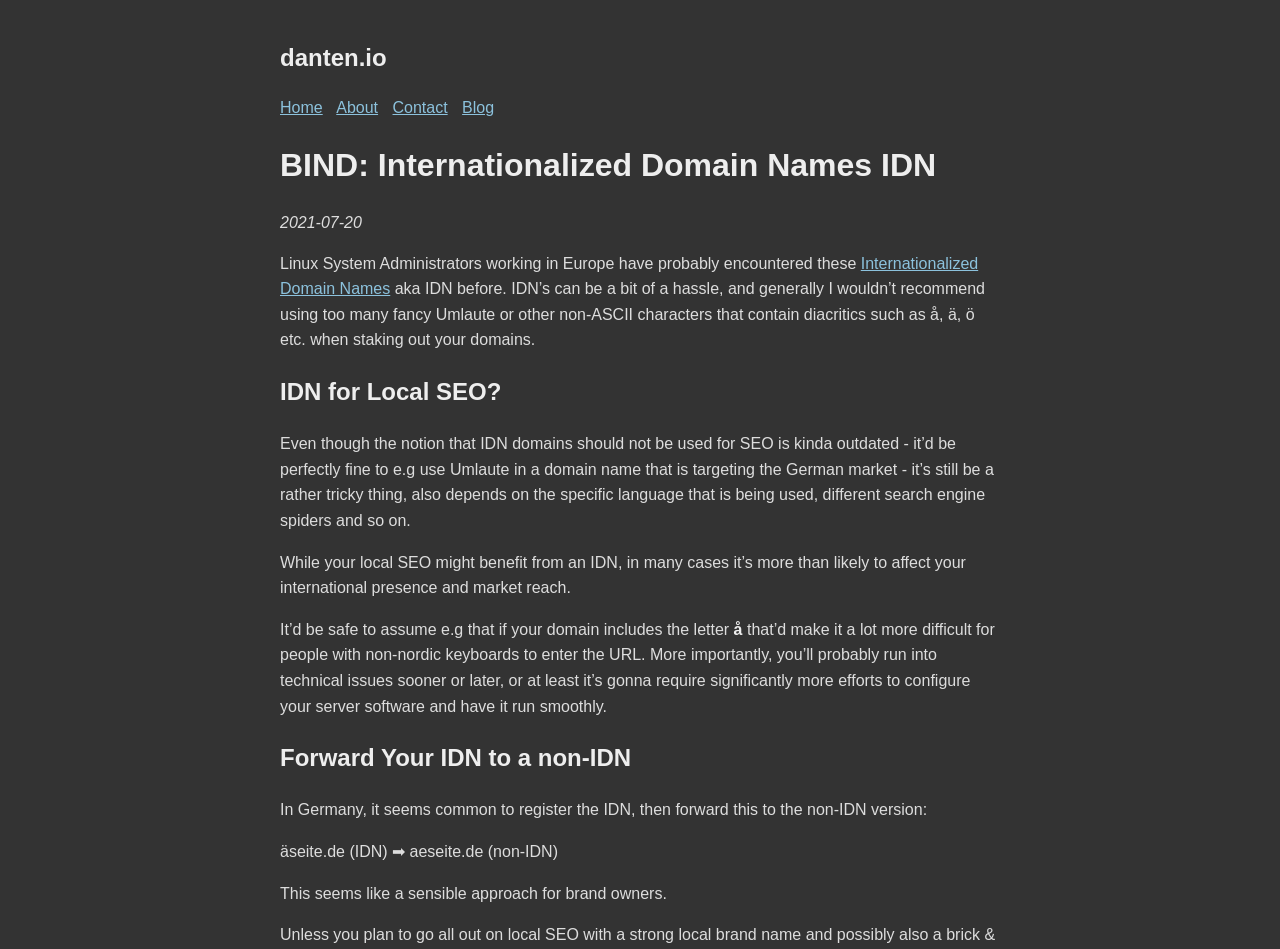Please give a succinct answer using a single word or phrase:
What is the purpose of registering an IDN and forwarding it to a non-IDN?

For brand owners